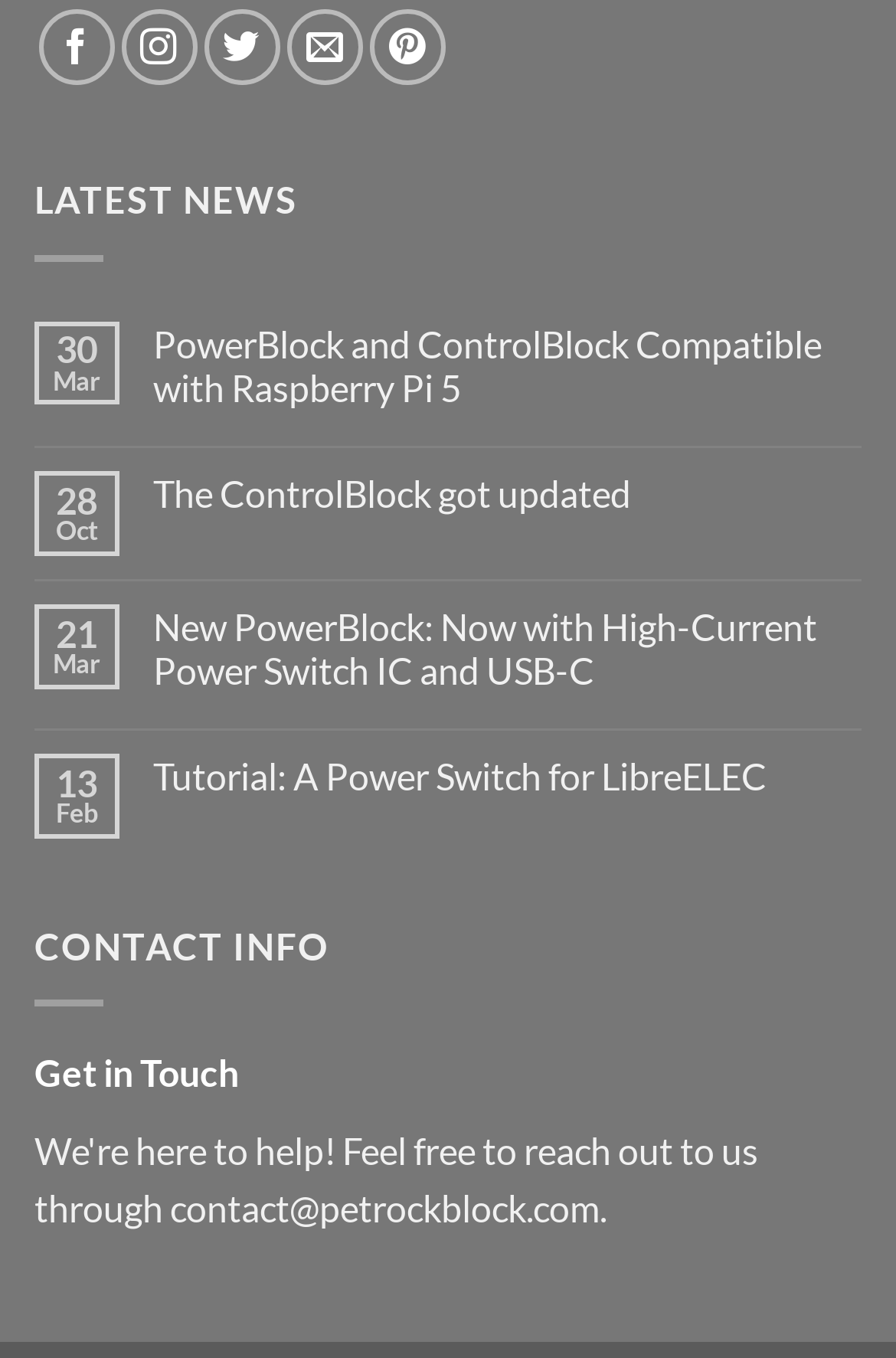Please locate the bounding box coordinates for the element that should be clicked to achieve the following instruction: "Check the details of PowerBlock and ControlBlock Compatible with Raspberry Pi 5". Ensure the coordinates are given as four float numbers between 0 and 1, i.e., [left, top, right, bottom].

[0.171, 0.236, 0.962, 0.301]